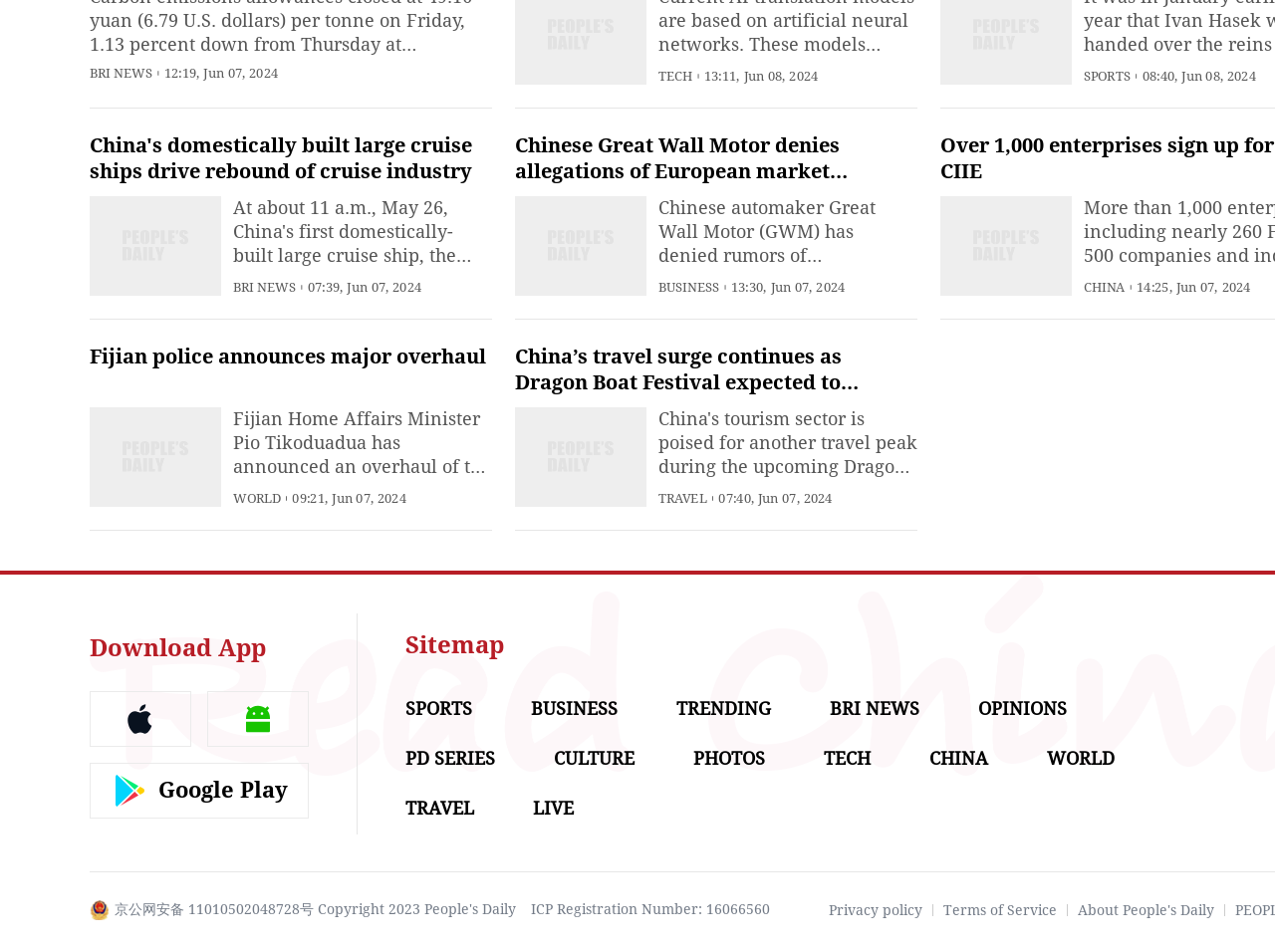Give a one-word or short phrase answer to the question: 
What is the name of the news section at the top?

BRI NEWS